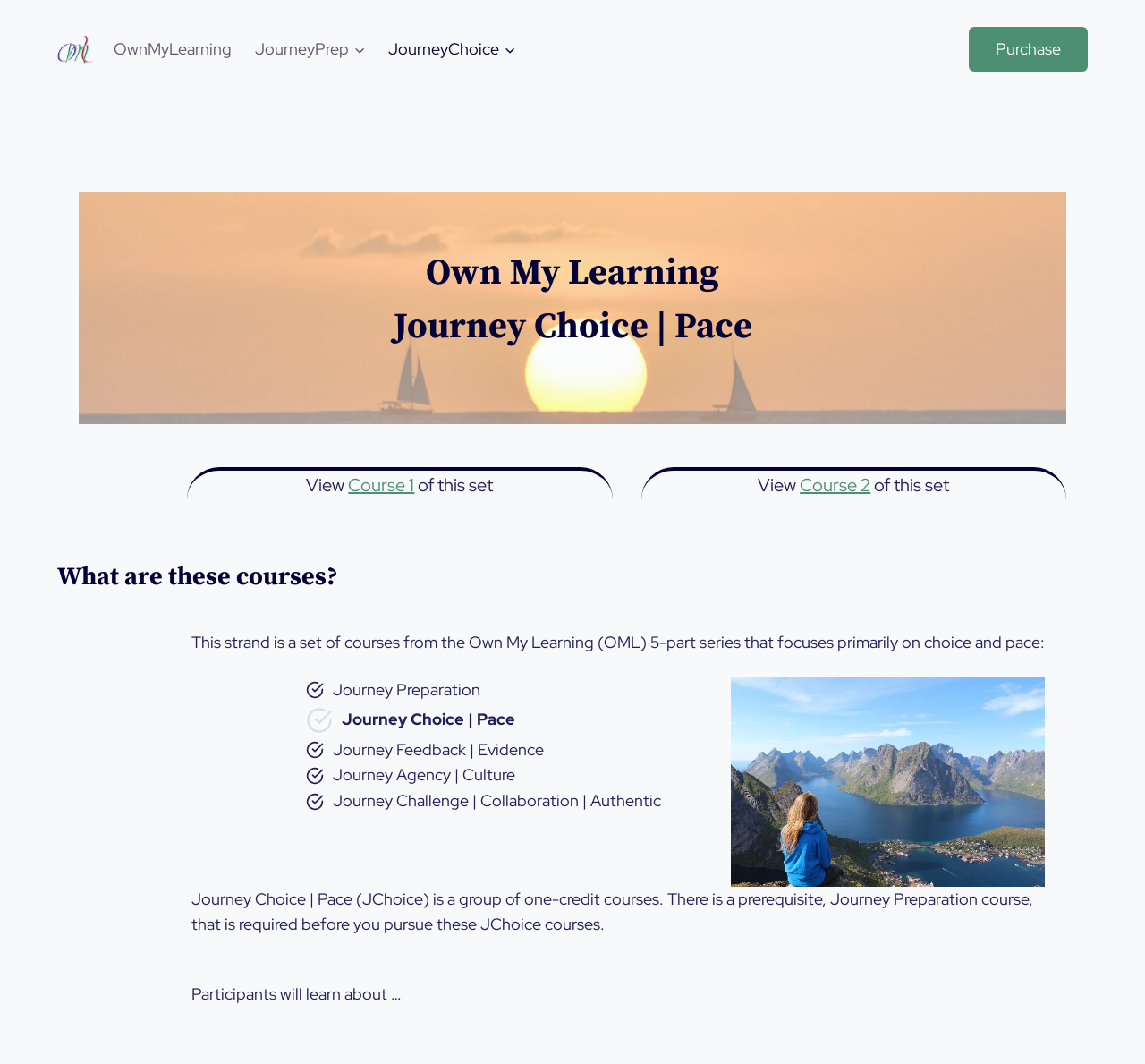Identify the bounding box coordinates for the UI element mentioned here: "OwnMyLearning". Provide the coordinates as four float values between 0 and 1, i.e., [left, top, right, bottom].

[0.089, 0.025, 0.213, 0.067]